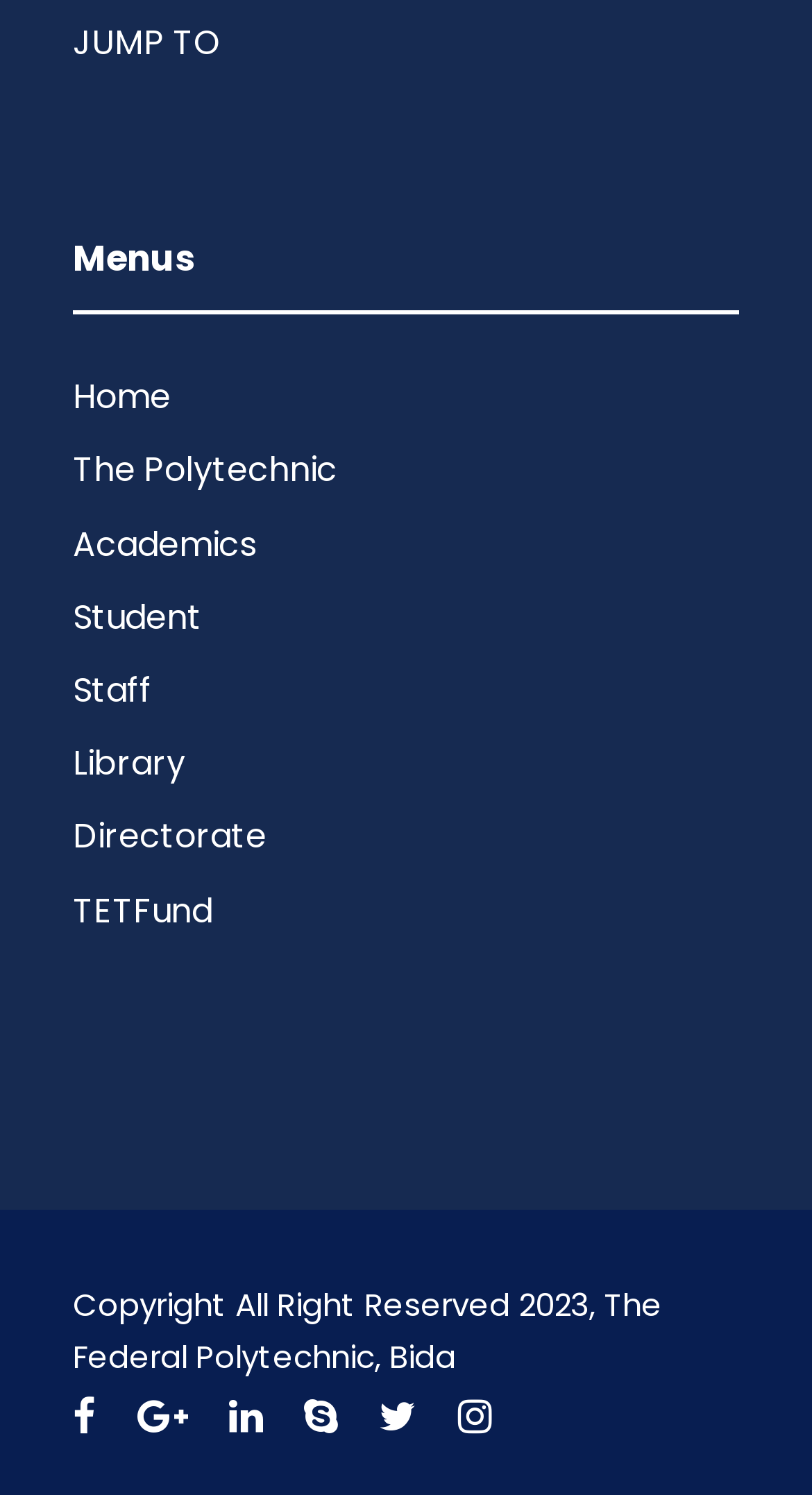Please identify the bounding box coordinates of the element I need to click to follow this instruction: "visit TETFund".

[0.09, 0.593, 0.262, 0.625]